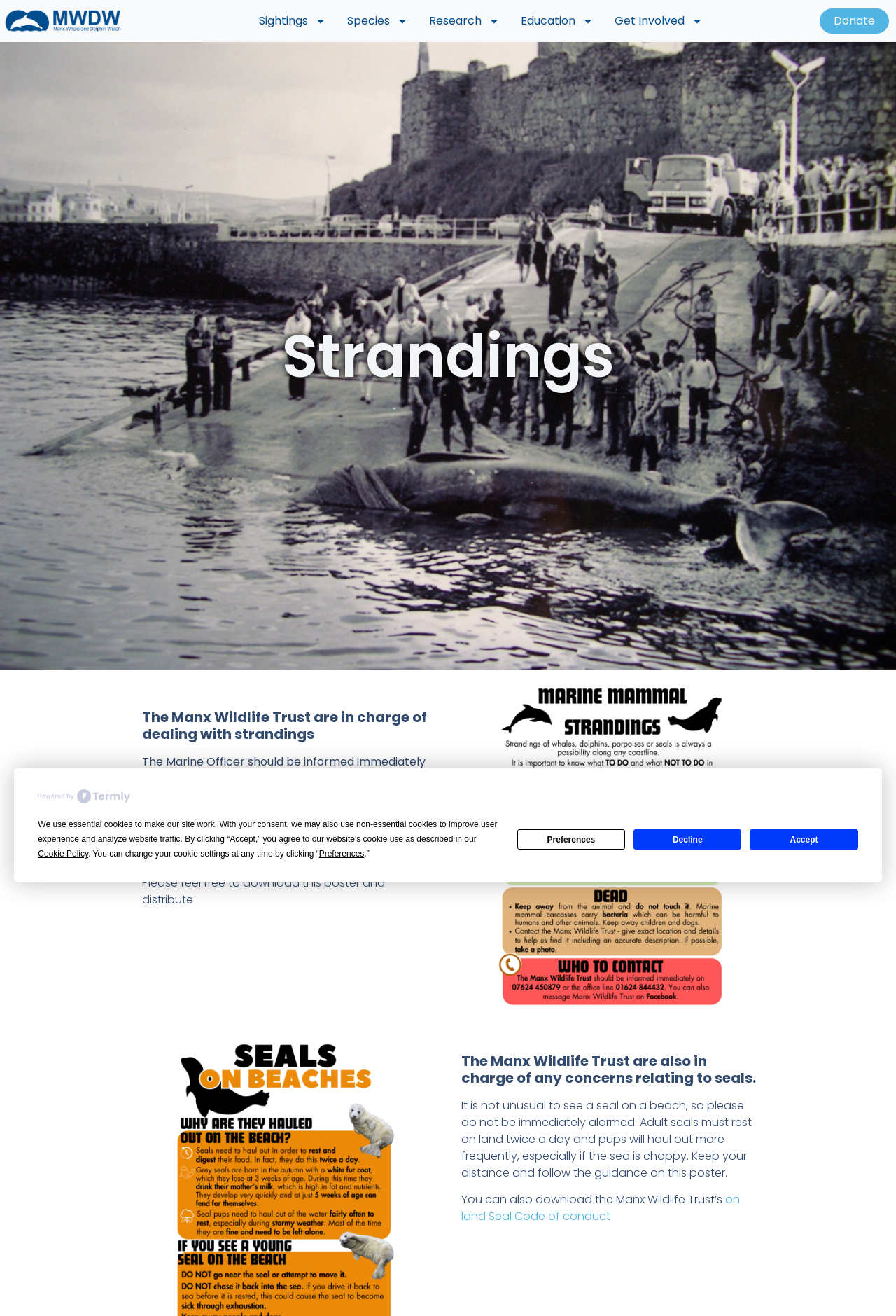What should you do if you see a seal on a beach? Look at the image and give a one-word or short phrase answer.

Keep your distance